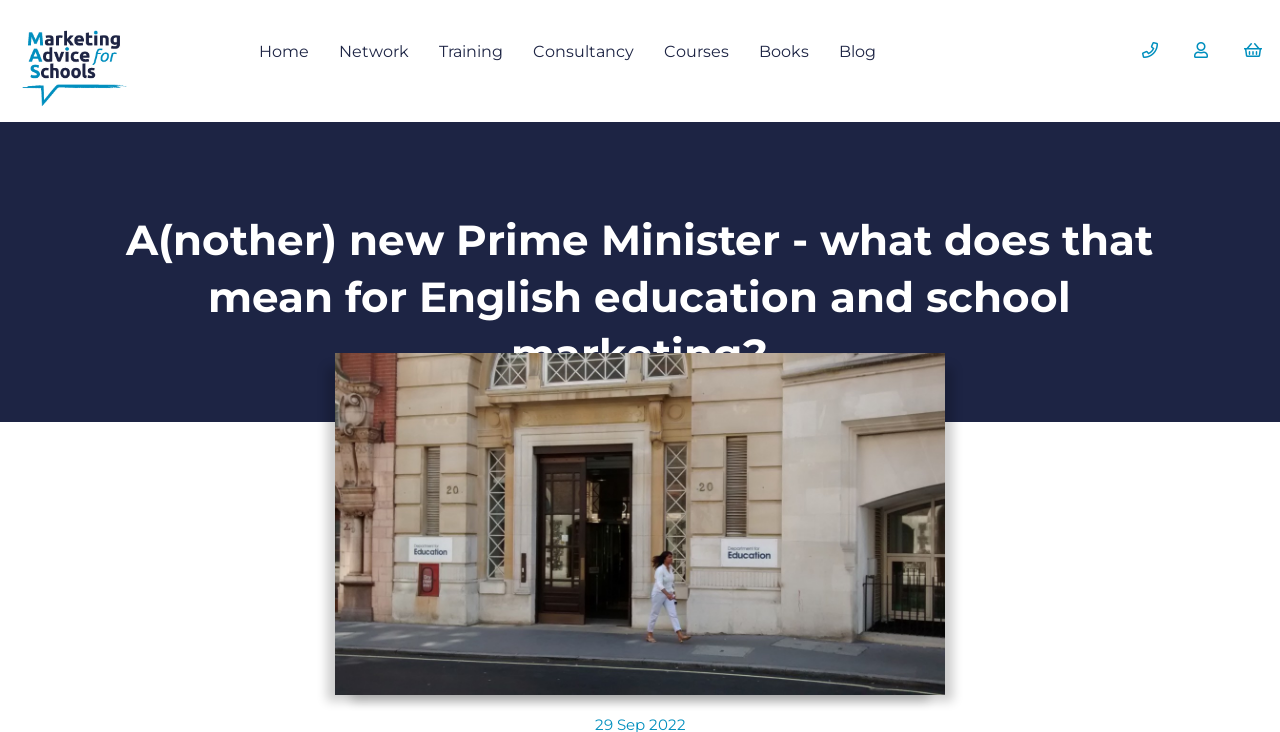Find the primary header on the webpage and provide its text.

A(nother) new Prime Minister - what does that mean for English education and school marketing?